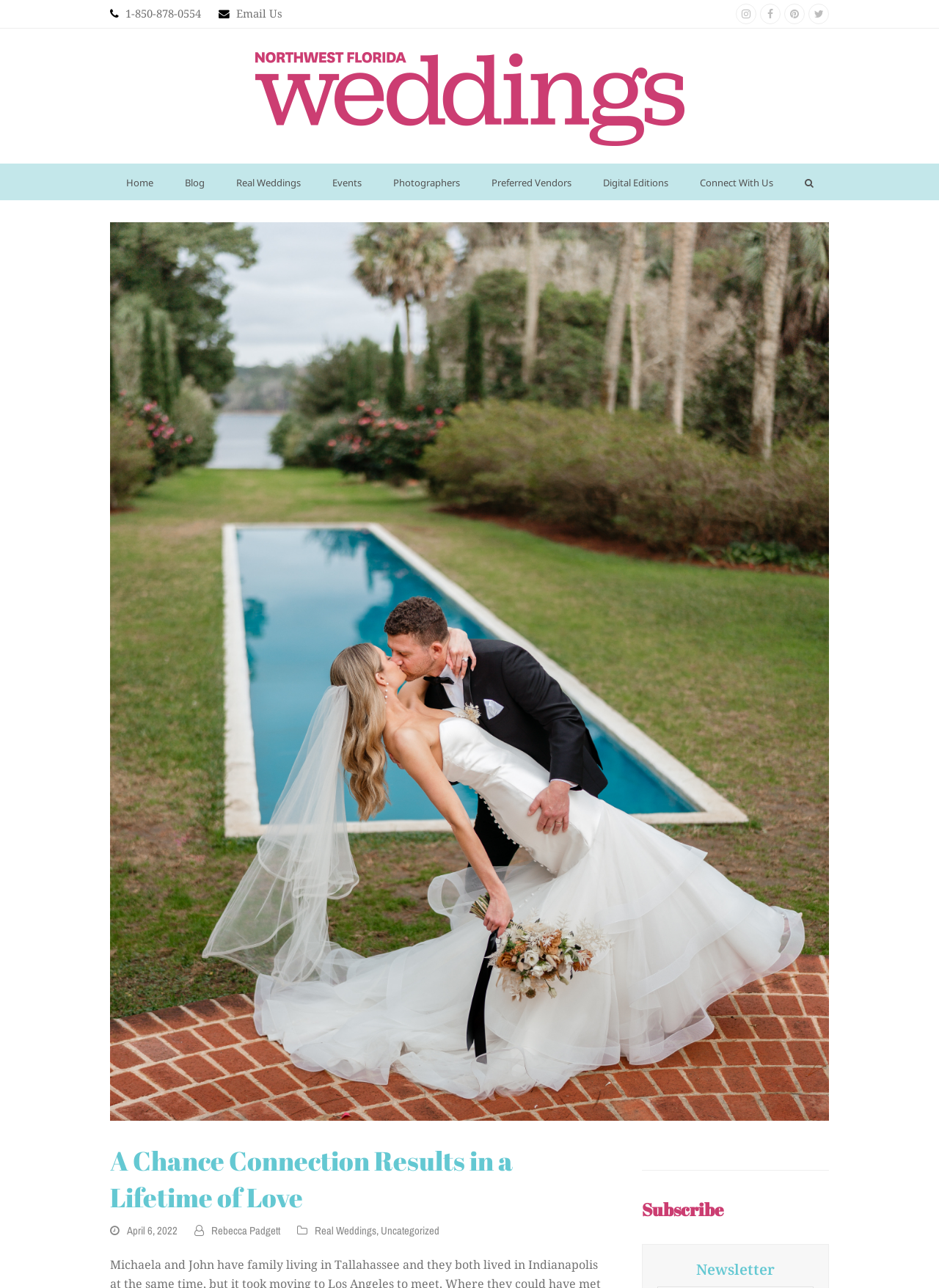Determine the bounding box coordinates of the element that should be clicked to execute the following command: "Click Email Us".

[0.252, 0.005, 0.301, 0.016]